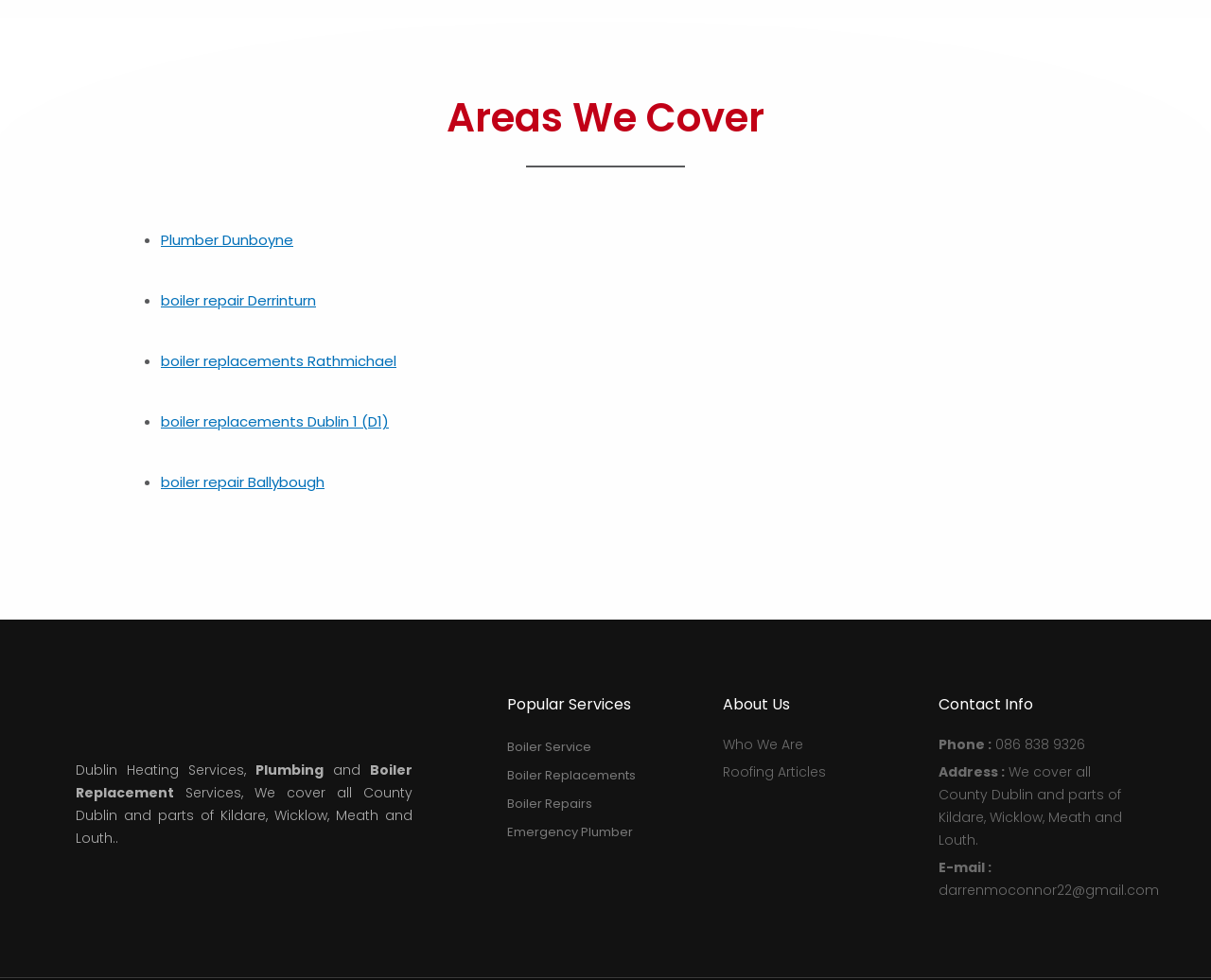Find the bounding box coordinates of the element you need to click on to perform this action: 'Get boiler repair Derrinturn'. The coordinates should be represented by four float values between 0 and 1, in the format [left, top, right, bottom].

[0.133, 0.297, 0.261, 0.317]